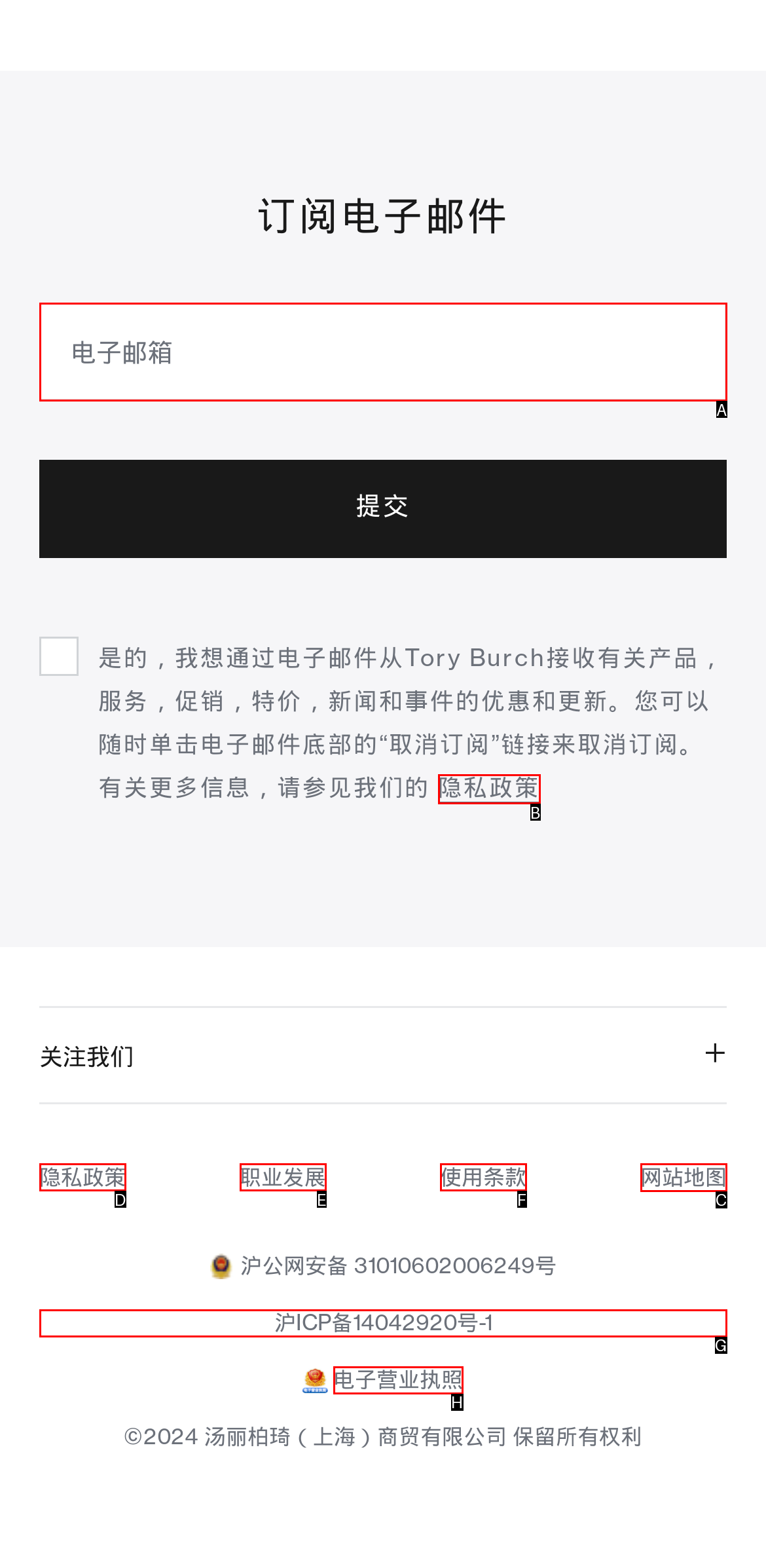Provide the letter of the HTML element that you need to click on to perform the task: Visit Home page.
Answer with the letter corresponding to the correct option.

None